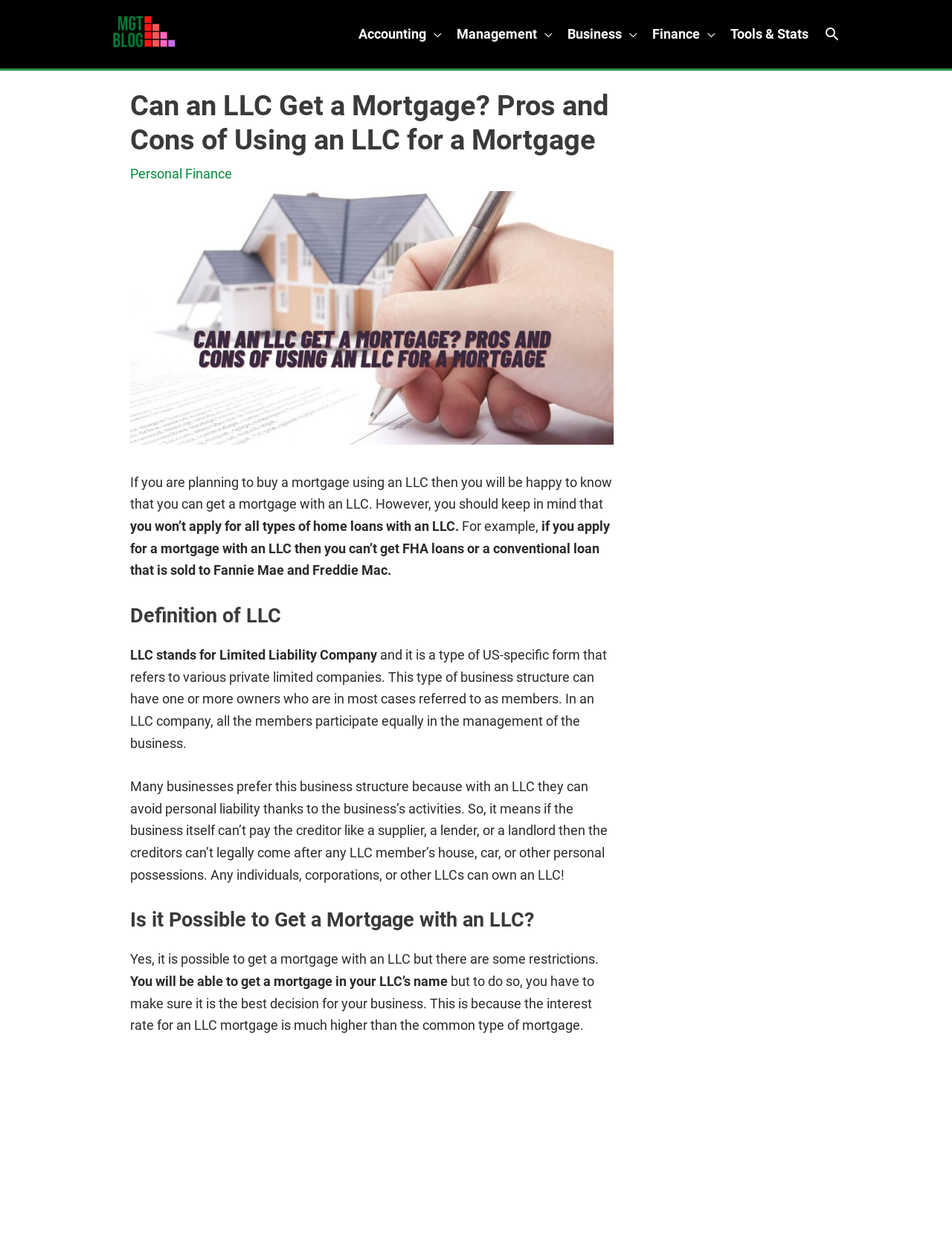Give a detailed overview of the webpage's appearance and contents.

The webpage is about getting a mortgage using an LLC (Limited Liability Company). At the top left corner, there is a link to "MGTBlog" accompanied by an image with the same name. Below this, there is a navigation menu with several links, including "Accounting", "Management", "Business", "Finance", and "Tools & Stats", as well as a search icon link.

The main content of the webpage is divided into sections, each with a heading. The first section has a heading "Can an LLC Get a Mortgage? Pros and Cons of Using an LLC for a Mortgage" and provides an introduction to getting a mortgage with an LLC. Below this, there is an image related to the topic.

The next section has a heading "Definition of LLC" and explains what an LLC is, its benefits, and how it works. This section is followed by another section with a heading "Is it Possible to Get a Mortgage with an LLC?" which discusses the possibility of getting a mortgage with an LLC, the restrictions involved, and the importance of making an informed decision.

Throughout the webpage, there are several blocks of text that provide detailed information on the topic, including the advantages and disadvantages of using an LLC to get a mortgage.